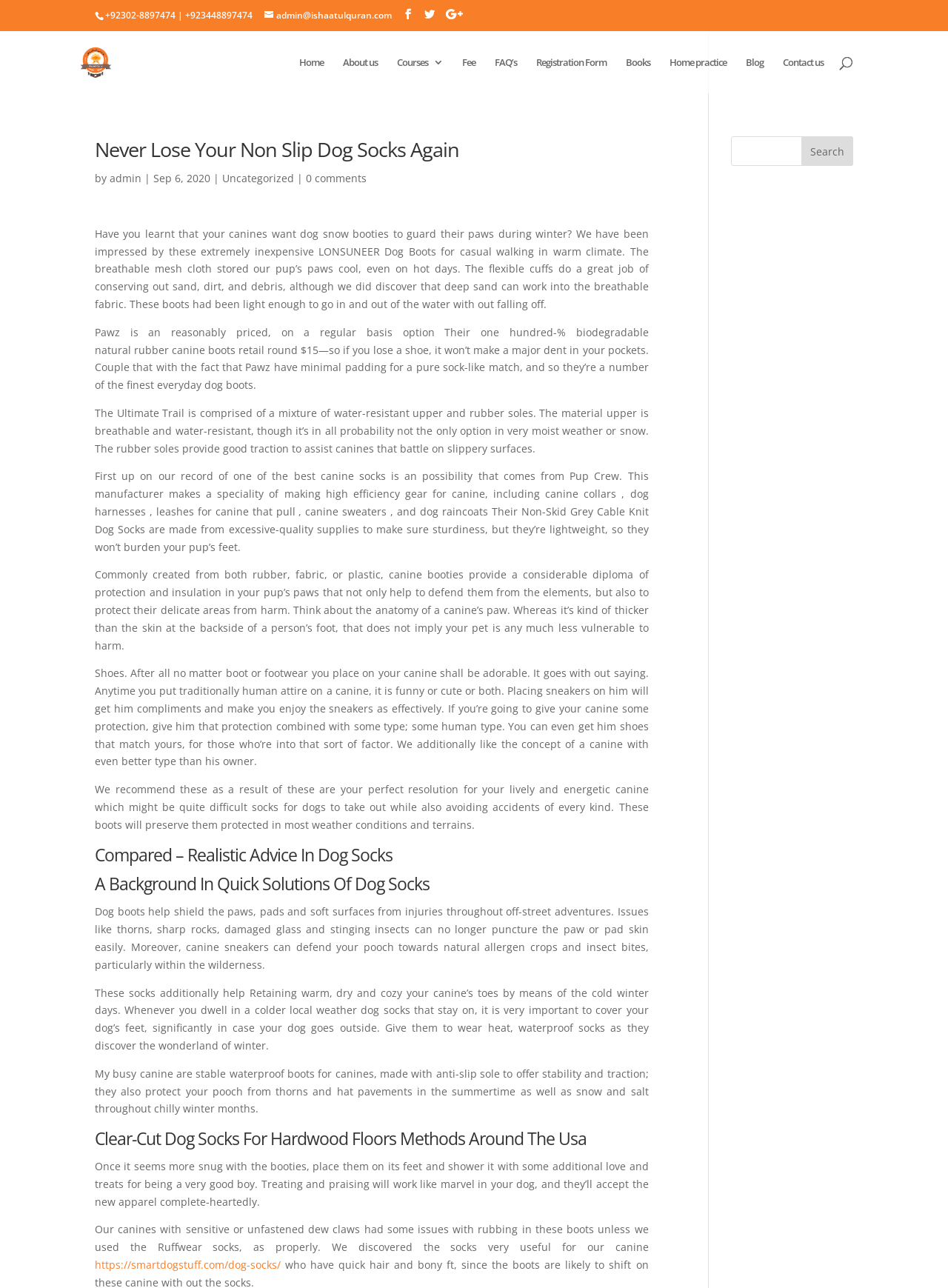Find the bounding box coordinates for the HTML element described in this sentence: "name="s" placeholder="Search …" title="Search for:"". Provide the coordinates as four float numbers between 0 and 1, in the format [left, top, right, bottom].

[0.157, 0.024, 0.877, 0.025]